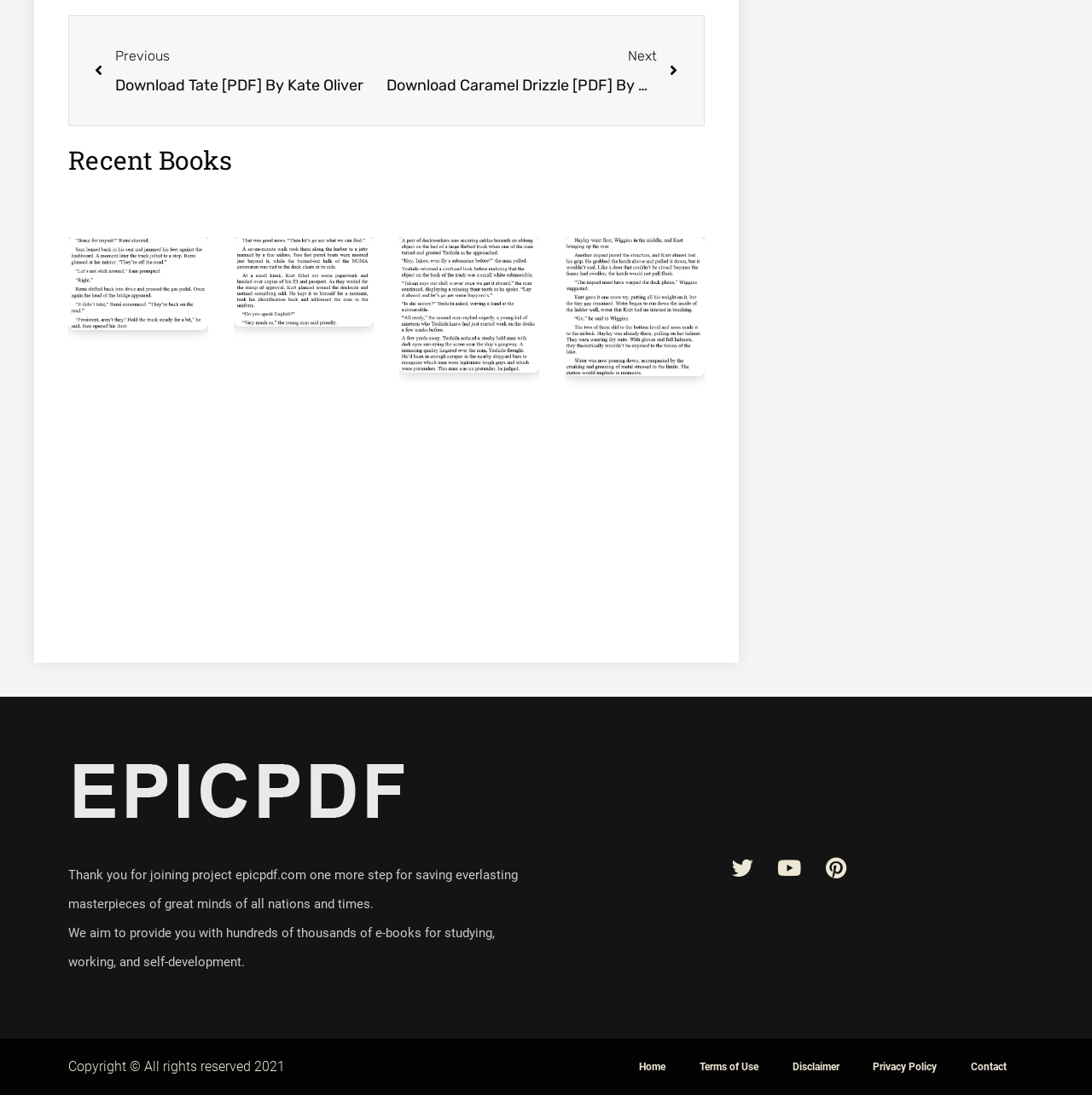Please identify the bounding box coordinates of the element I should click to complete this instruction: 'Visit our partner site'. The coordinates should be given as four float numbers between 0 and 1, like this: [left, top, right, bottom].

None